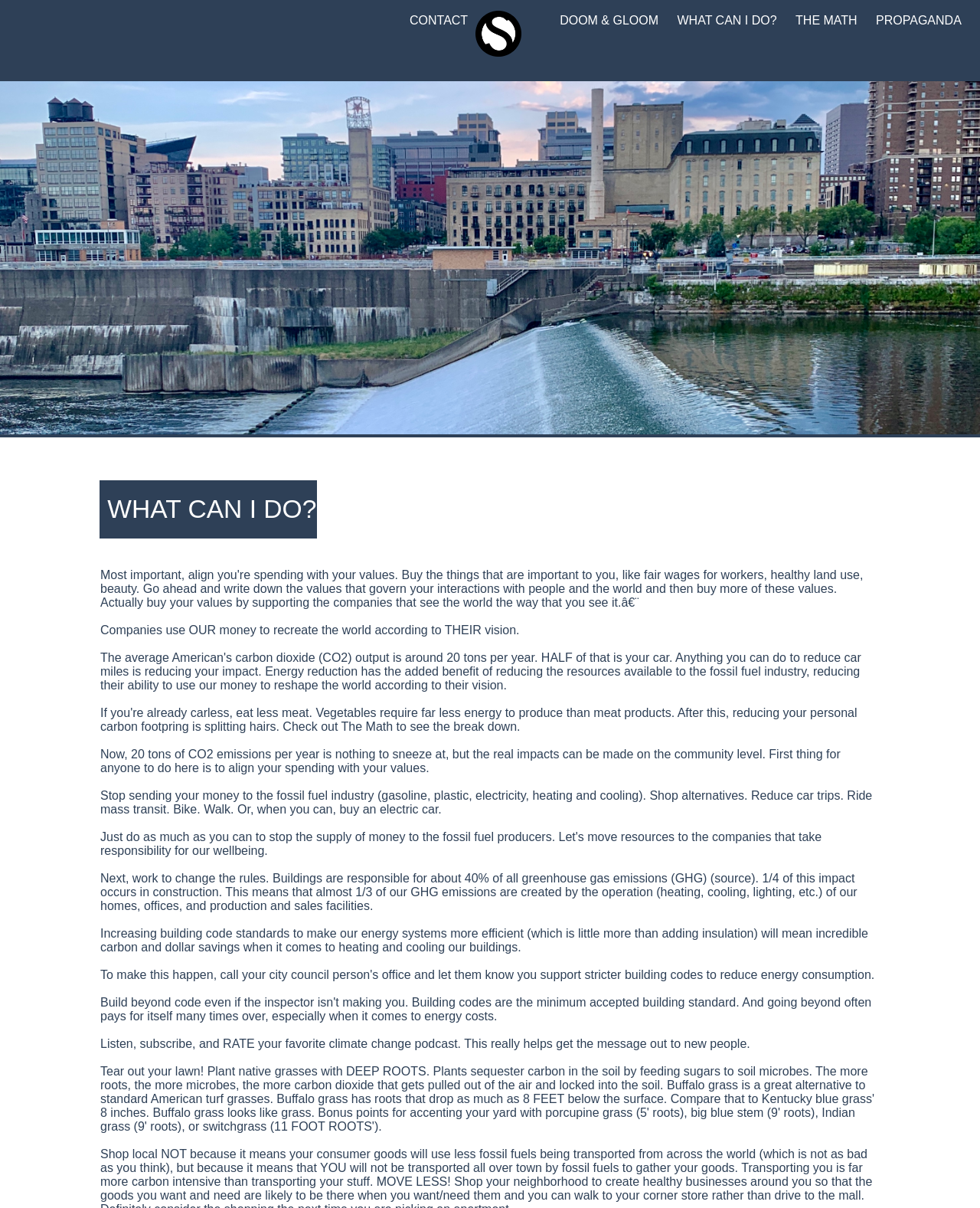Identify the bounding box coordinates for the element you need to click to achieve the following task: "Click WHAT CAN I DO?". The coordinates must be four float values ranging from 0 to 1, formatted as [left, top, right, bottom].

[0.683, 0.01, 0.8, 0.023]